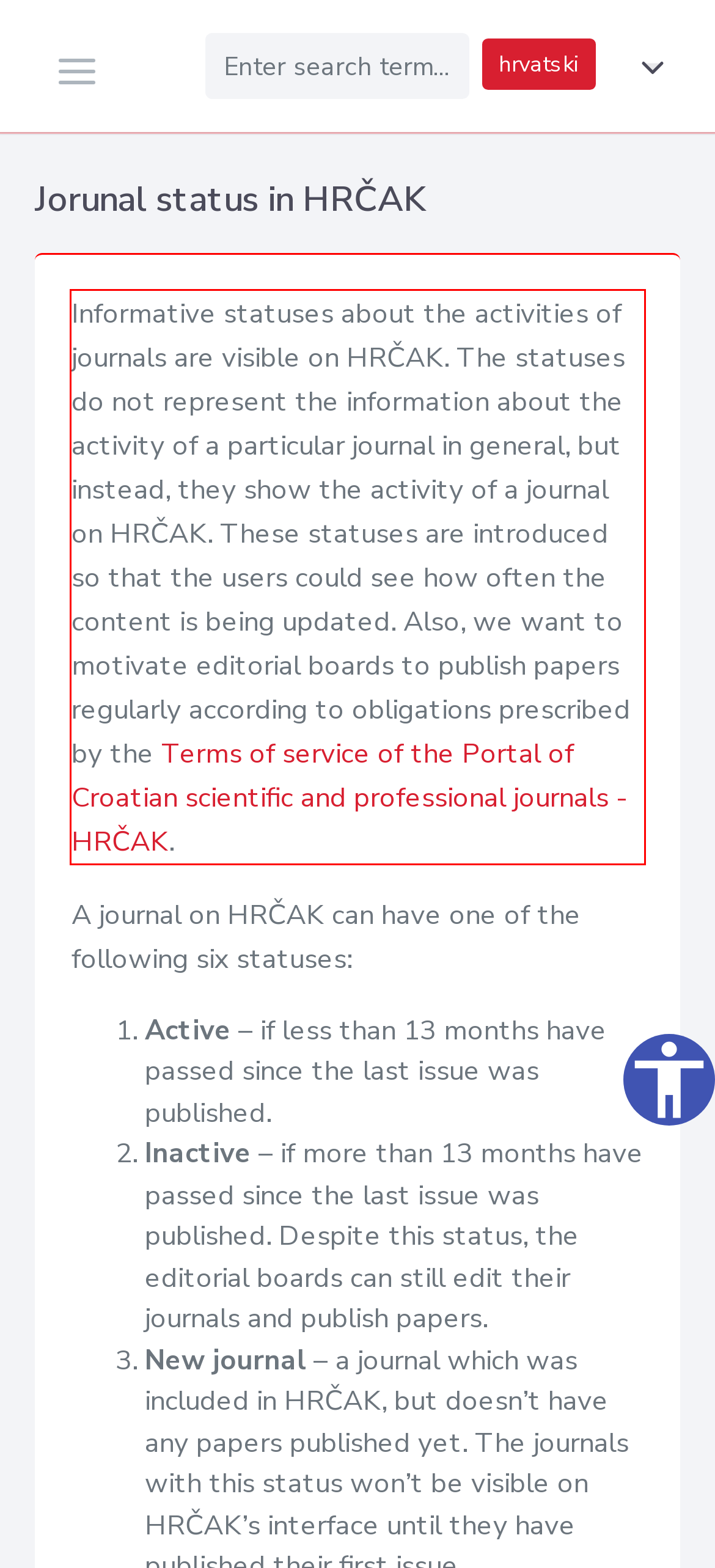Given a screenshot of a webpage containing a red bounding box, perform OCR on the text within this red bounding box and provide the text content.

Informative statuses about the activities of journals are visible on HRČAK. The statuses do not represent the information about the activity of a particular journal in general, but instead, they show the activity of a journal on HRČAK. These statuses are introduced so that the users could see how often the content is being updated. Also, we want to motivate editorial boards to publish papers regularly according to obligations prescribed by the Terms of service of the Portal of Croatian scientific and professional journals - HRČAK.